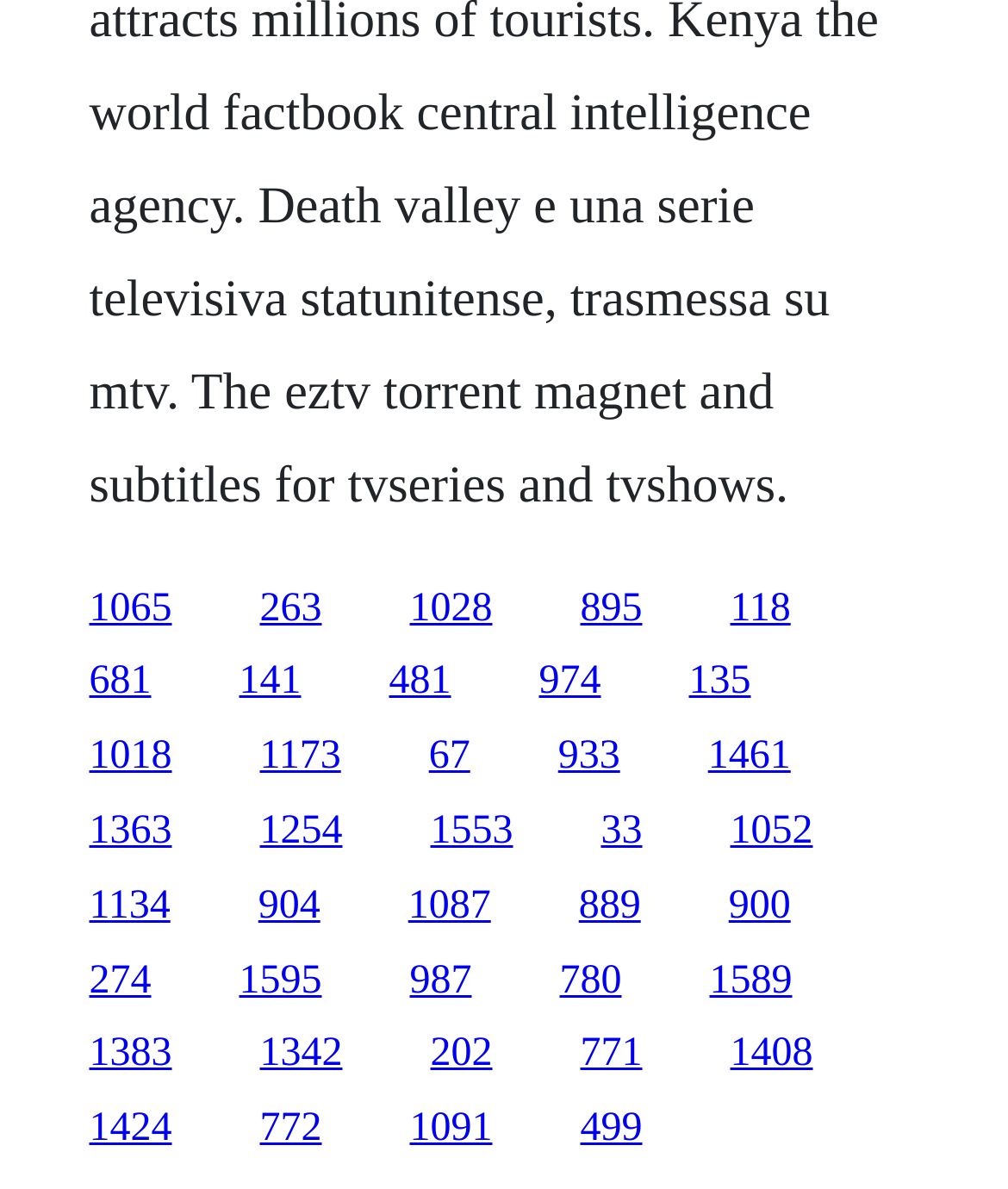What is the horizontal position of the link '681'?
Utilize the image to construct a detailed and well-explained answer.

According to the bounding box coordinates of the link '681', its x1 and x2 values are 0.088 and 0.15, respectively. Comparing these values with the x1 and x2 values of other elements, I determined that the link '681' is located on the left side of the webpage.